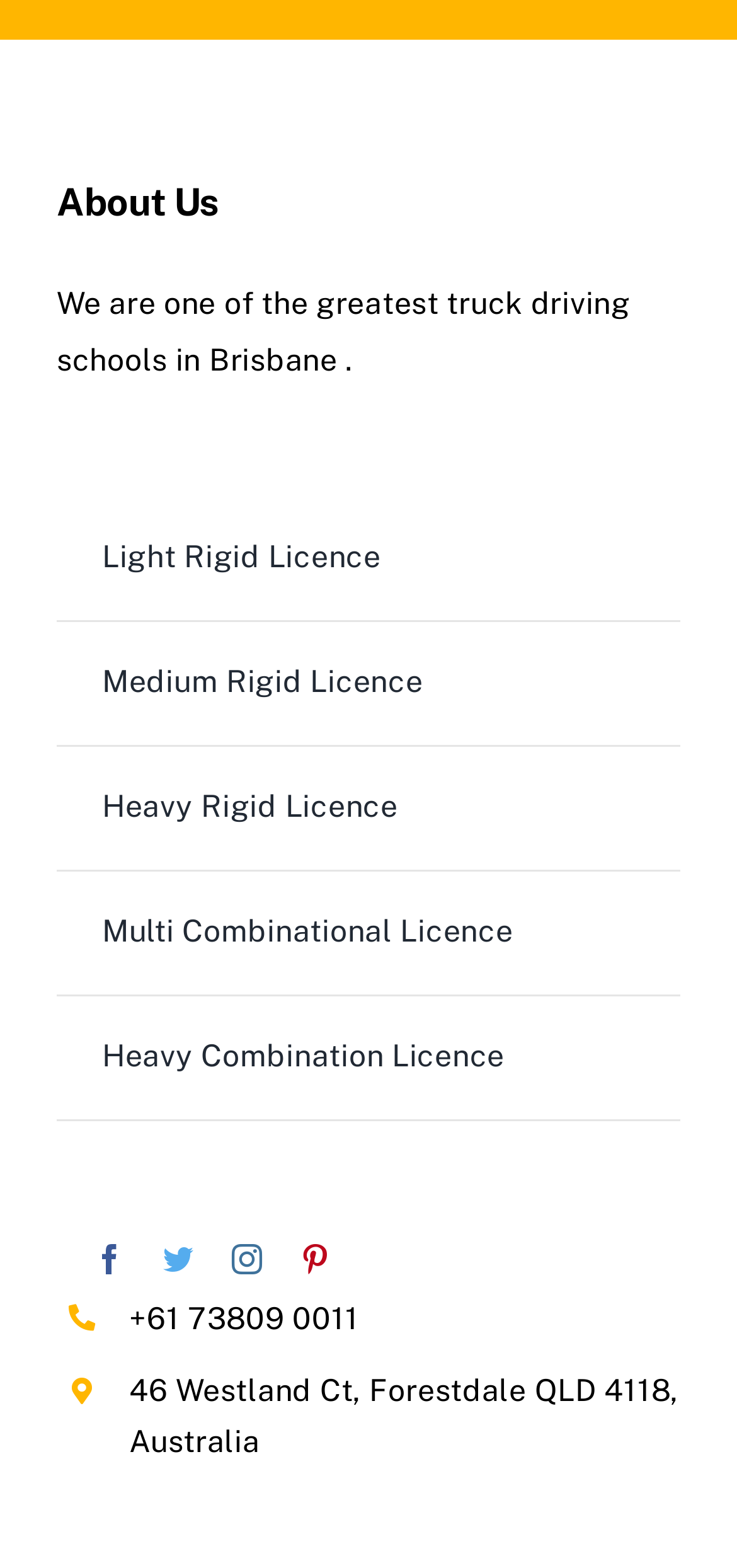Could you find the bounding box coordinates of the clickable area to complete this instruction: "Click on 'Light Rigid Licence'"?

[0.077, 0.317, 0.923, 0.395]